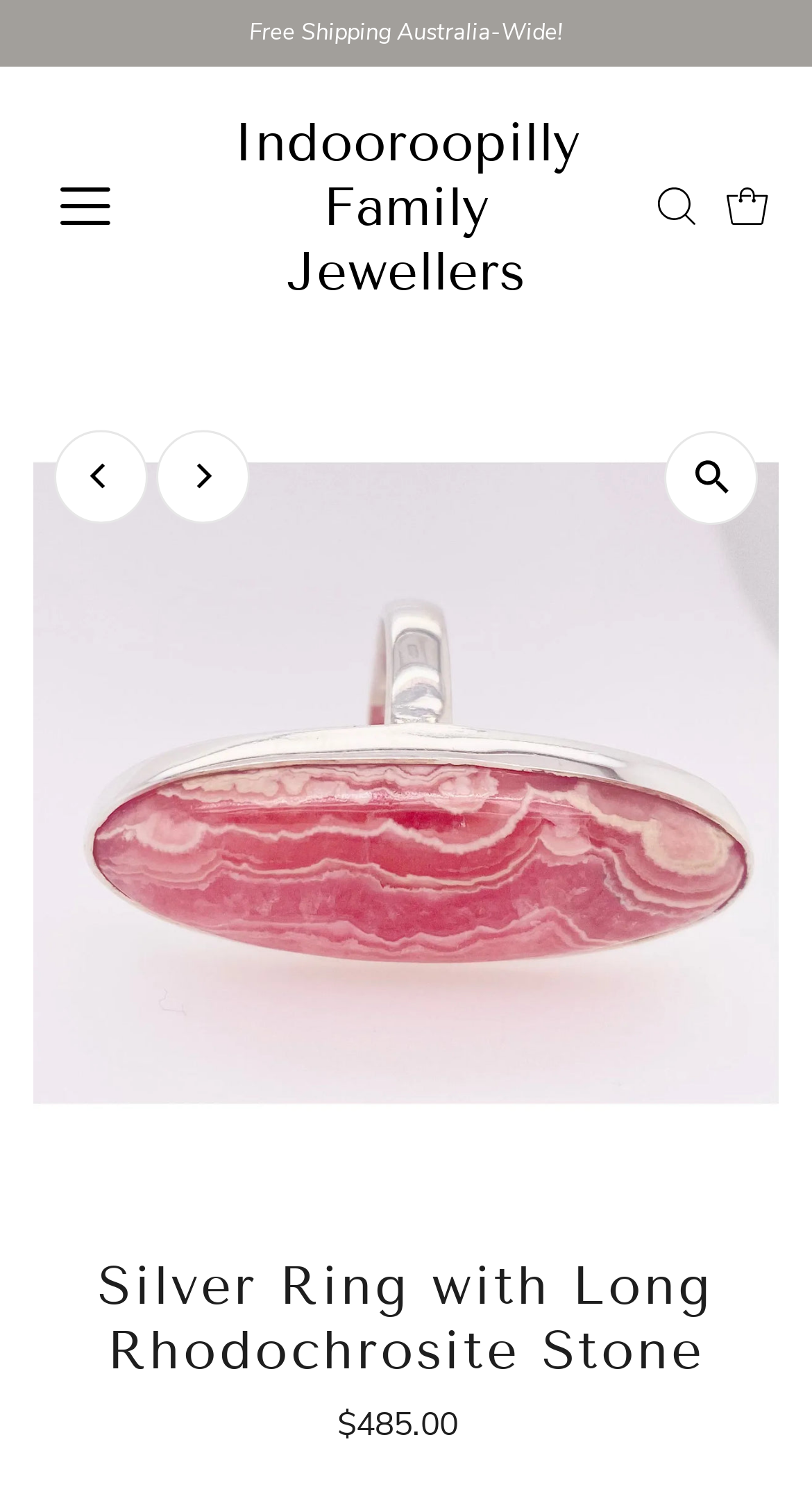Provide a brief response to the question below using a single word or phrase: 
Can I zoom in on the ring image?

Yes